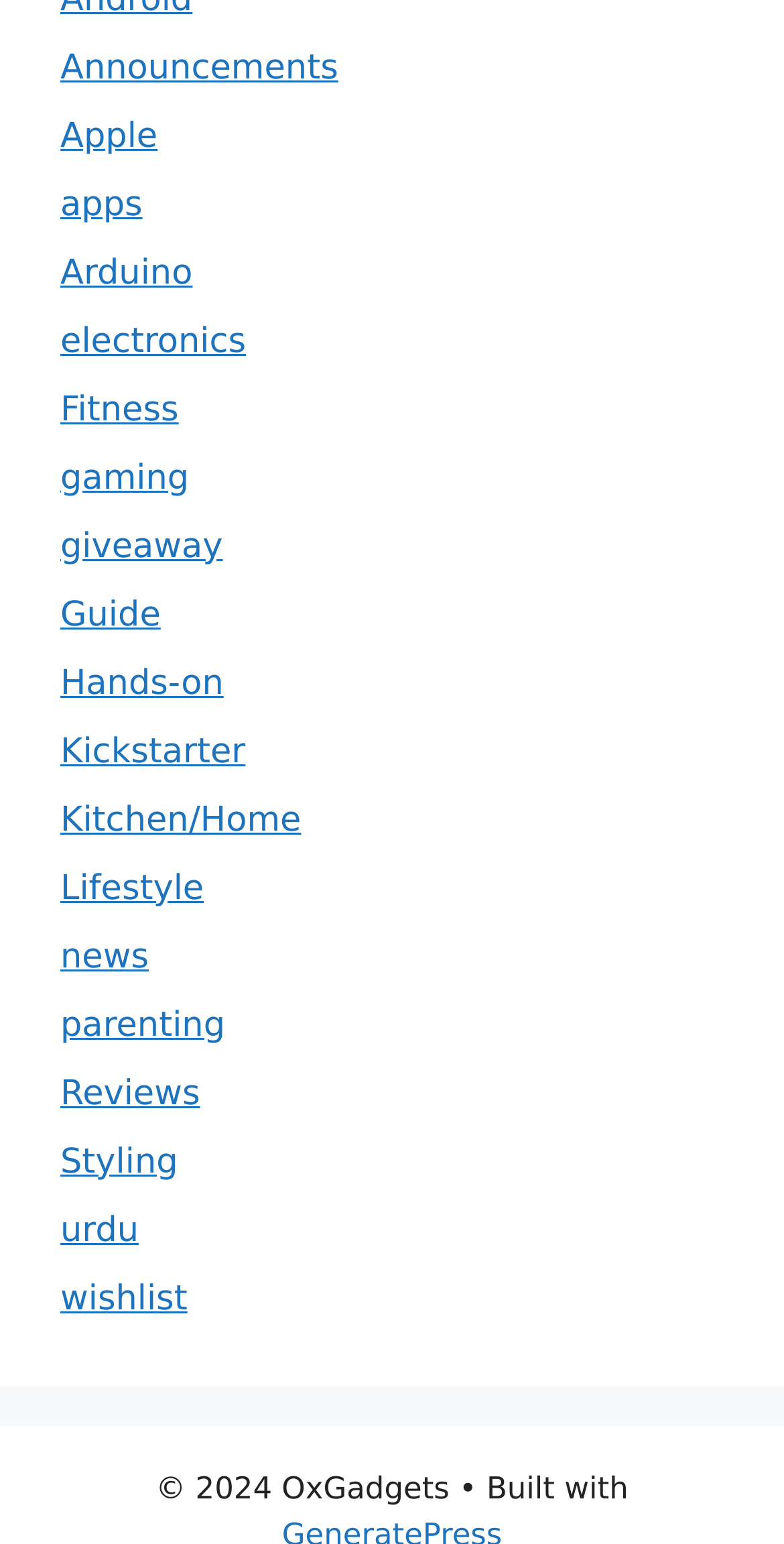What is built with, according to the webpage?
Please provide a single word or phrase answer based on the image.

not specified